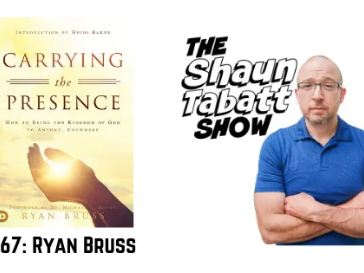Describe every significant element in the image thoroughly.

The image features promotional artwork for "The Shaun Tabatt Show," specifically episode 267, which highlights guest Ryan Bruss. On the left side, the book cover for "Carrying the Presence" is displayed, featuring an illustration of outstretched hands against a light background, accompanied by the subtitle "How to Bring the Kingdom of God to Anyone, Anywhere." The right side presents a headshot of Ryan Bruss, who is seen smiling and posing with folded arms, dressed in a blue shirt. The episode title is prominently displayed at the bottom, indicating its focus on enlightening discussions around spirituality and personal testimonies from Bruss’s experiences.